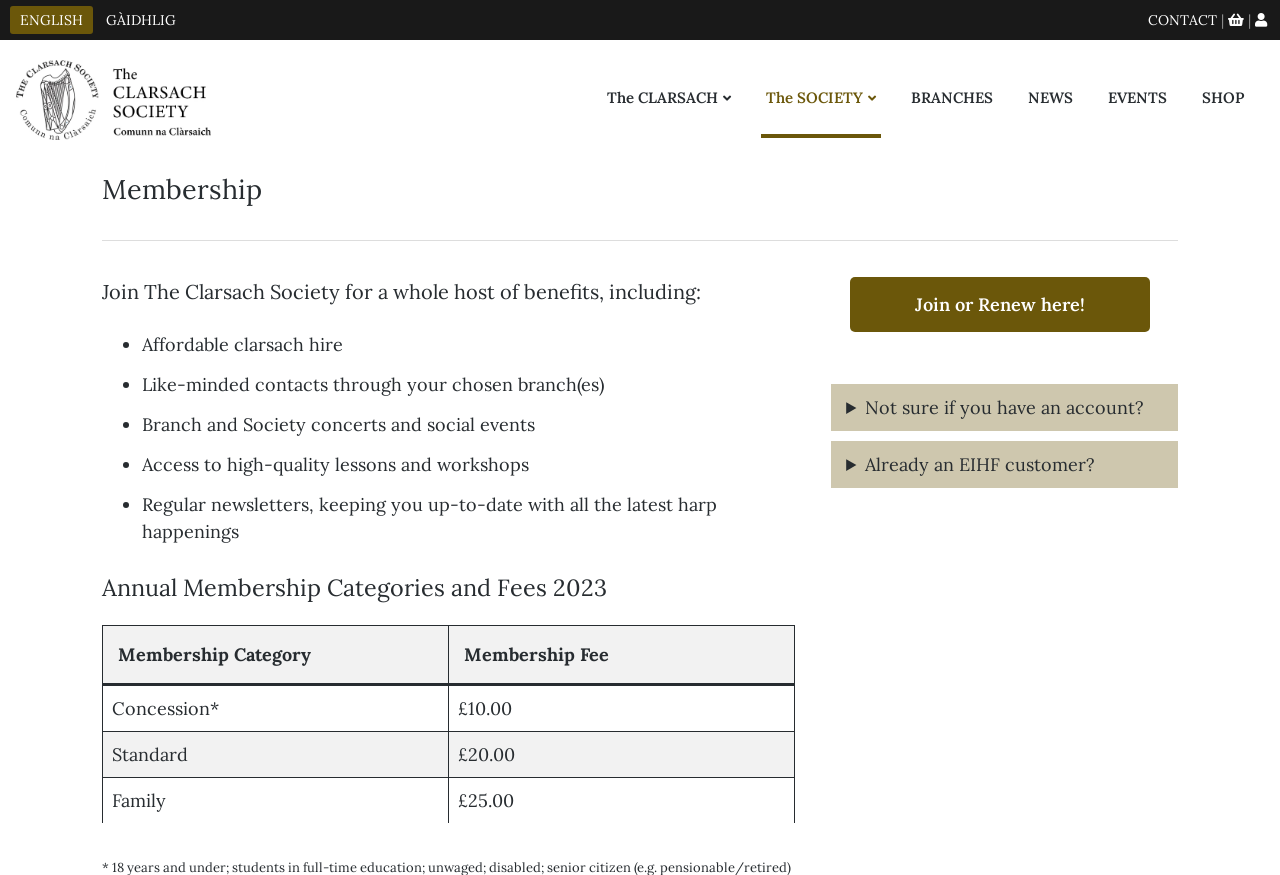What is the fee for a standard membership?
Look at the screenshot and respond with one word or a short phrase.

£20.00